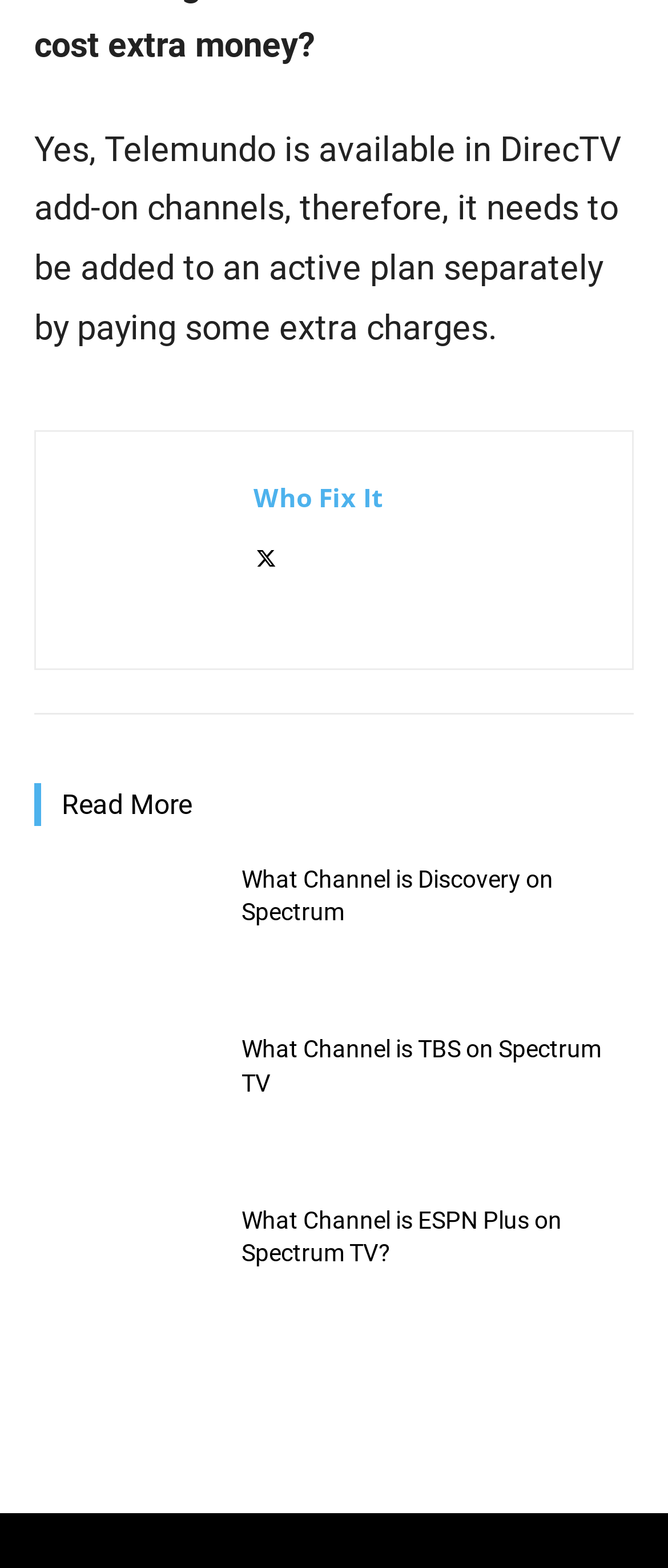Refer to the screenshot and give an in-depth answer to this question: What channels are discussed on this webpage?

The webpage contains links and headings related to the channels Discovery, TBS, and ESPN Plus, indicating that these channels are being discussed.